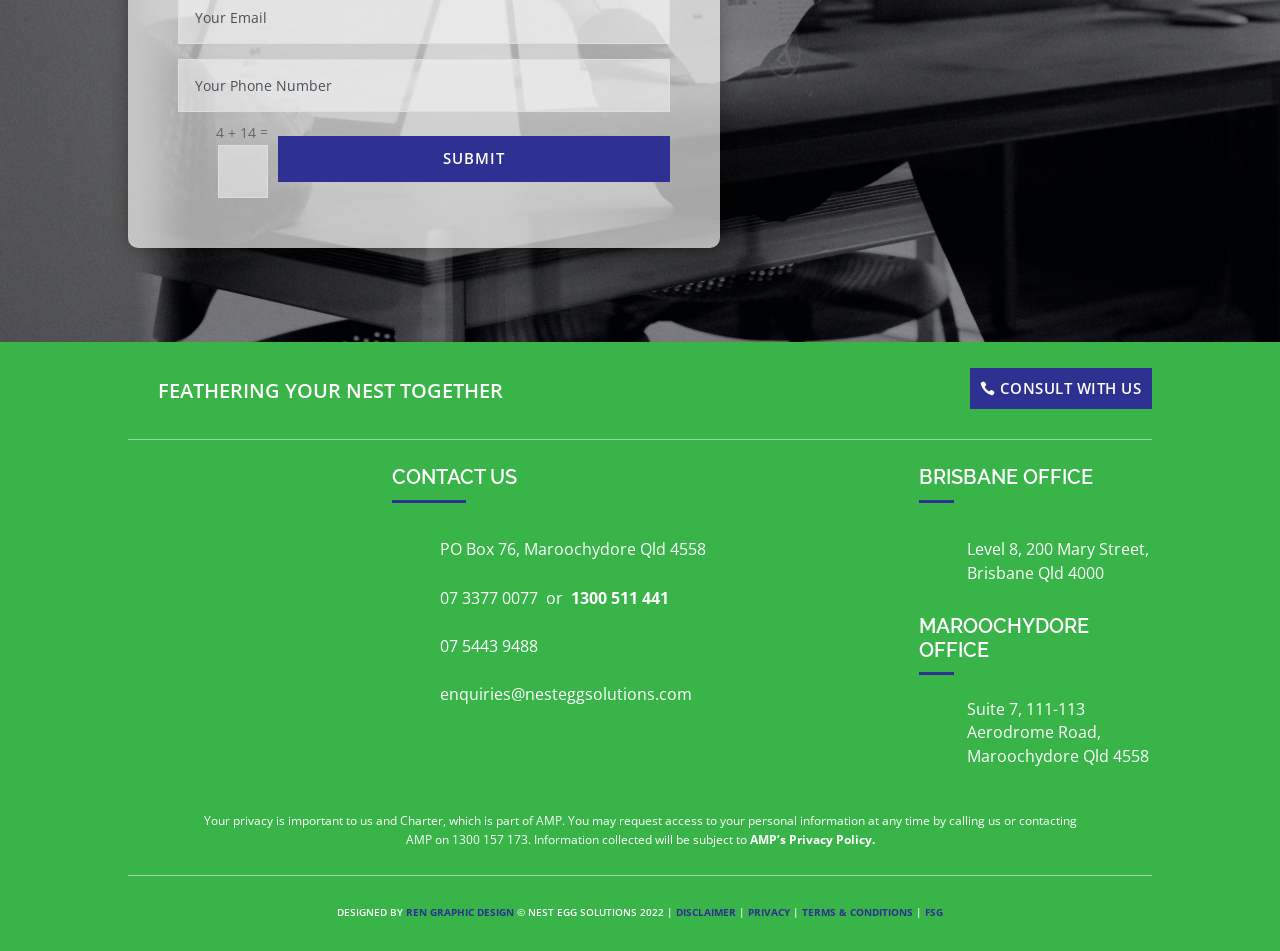Identify the bounding box coordinates for the UI element mentioned here: "REN GRAPHIC DESIGN". Provide the coordinates as four float values between 0 and 1, i.e., [left, top, right, bottom].

[0.315, 0.952, 0.402, 0.967]